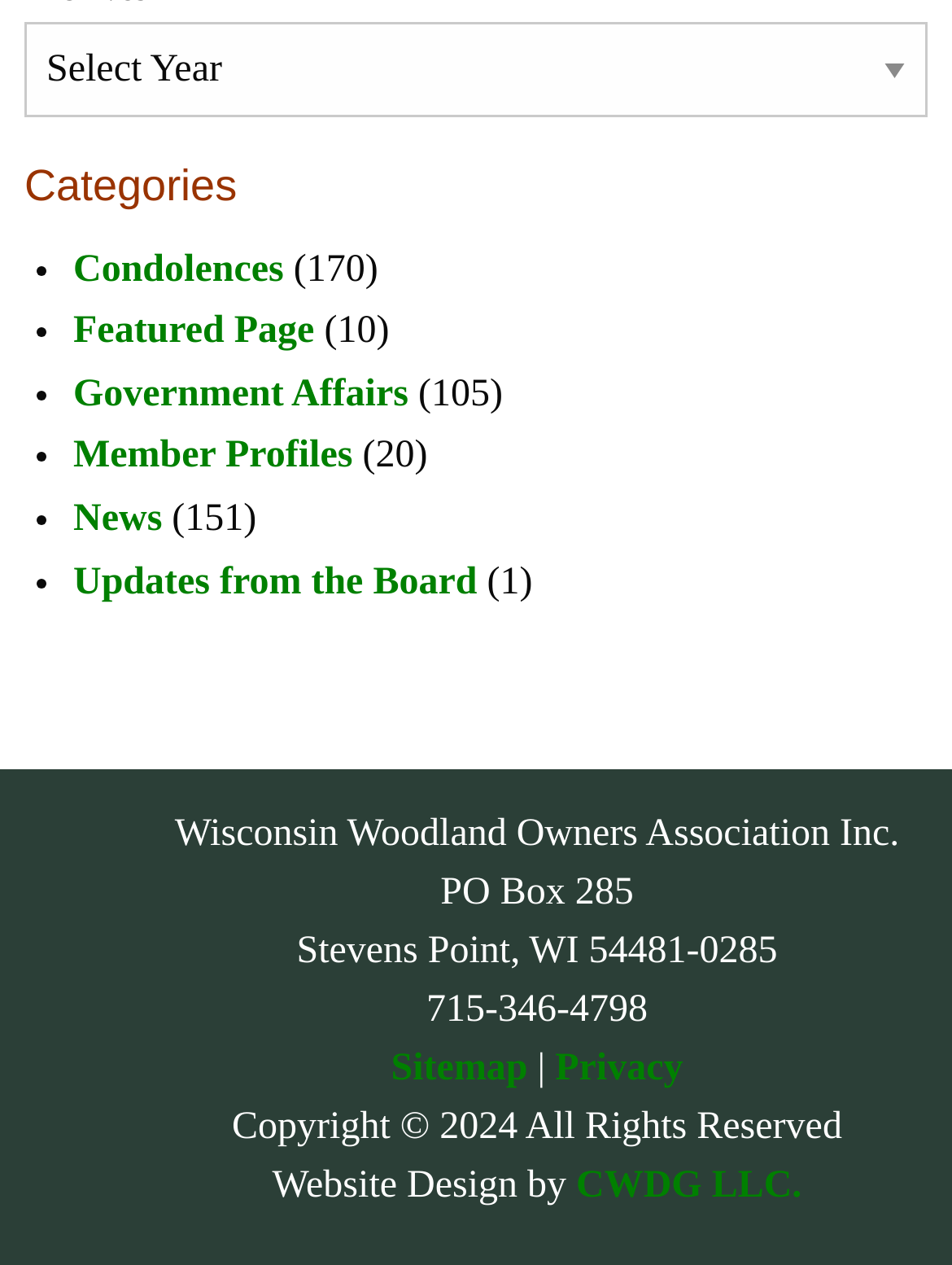How many articles are in the News category?
Offer a detailed and full explanation in response to the question.

I found the number of articles in the News category by looking at the static text element '(151)' located next to the link element 'News', which indicates the number of articles in that category.